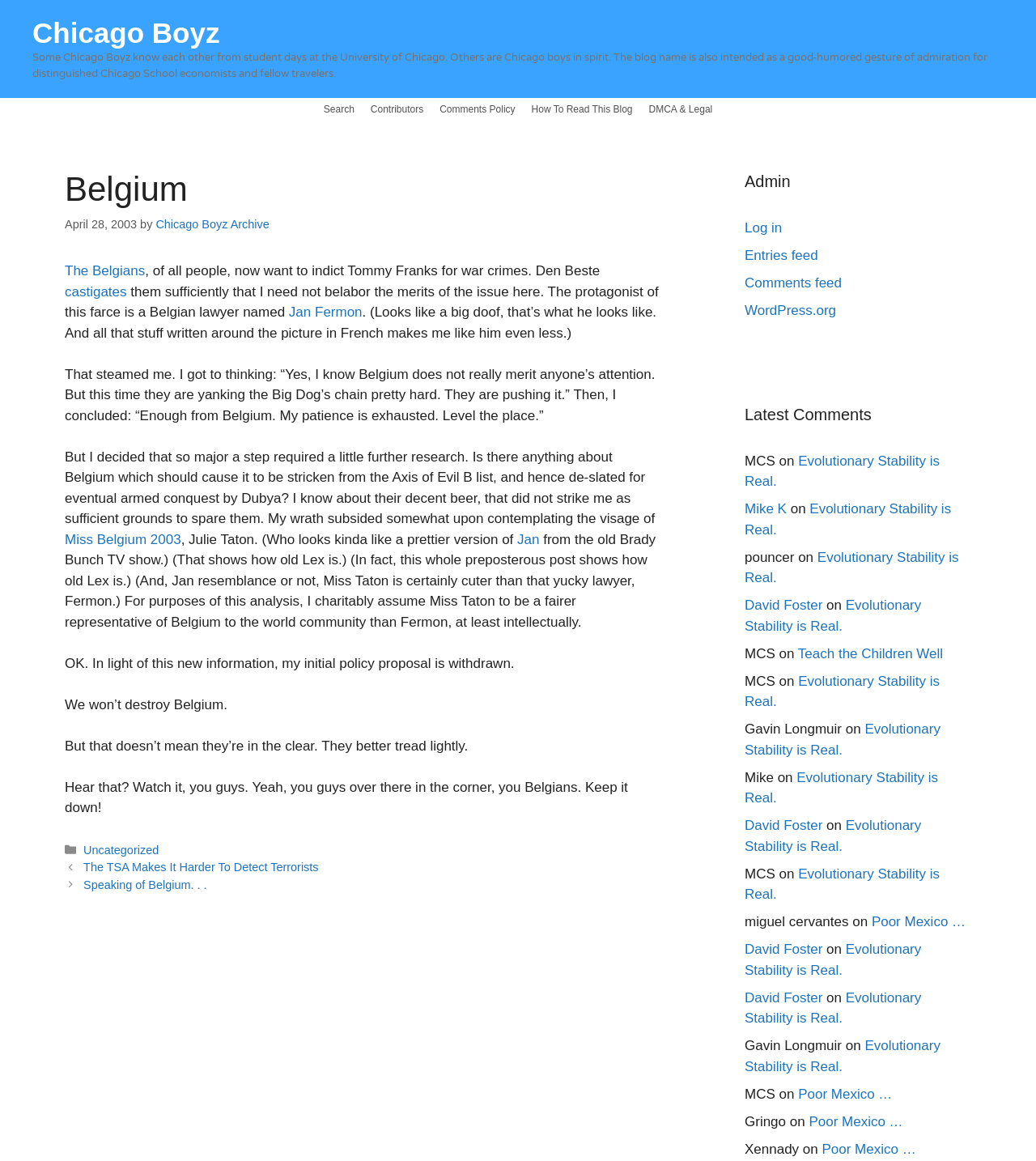Using the description: "Uncategorized", determine the UI element's bounding box coordinates. Ensure the coordinates are in the format of four float numbers between 0 and 1, i.e., [left, top, right, bottom].

[0.081, 0.726, 0.153, 0.738]